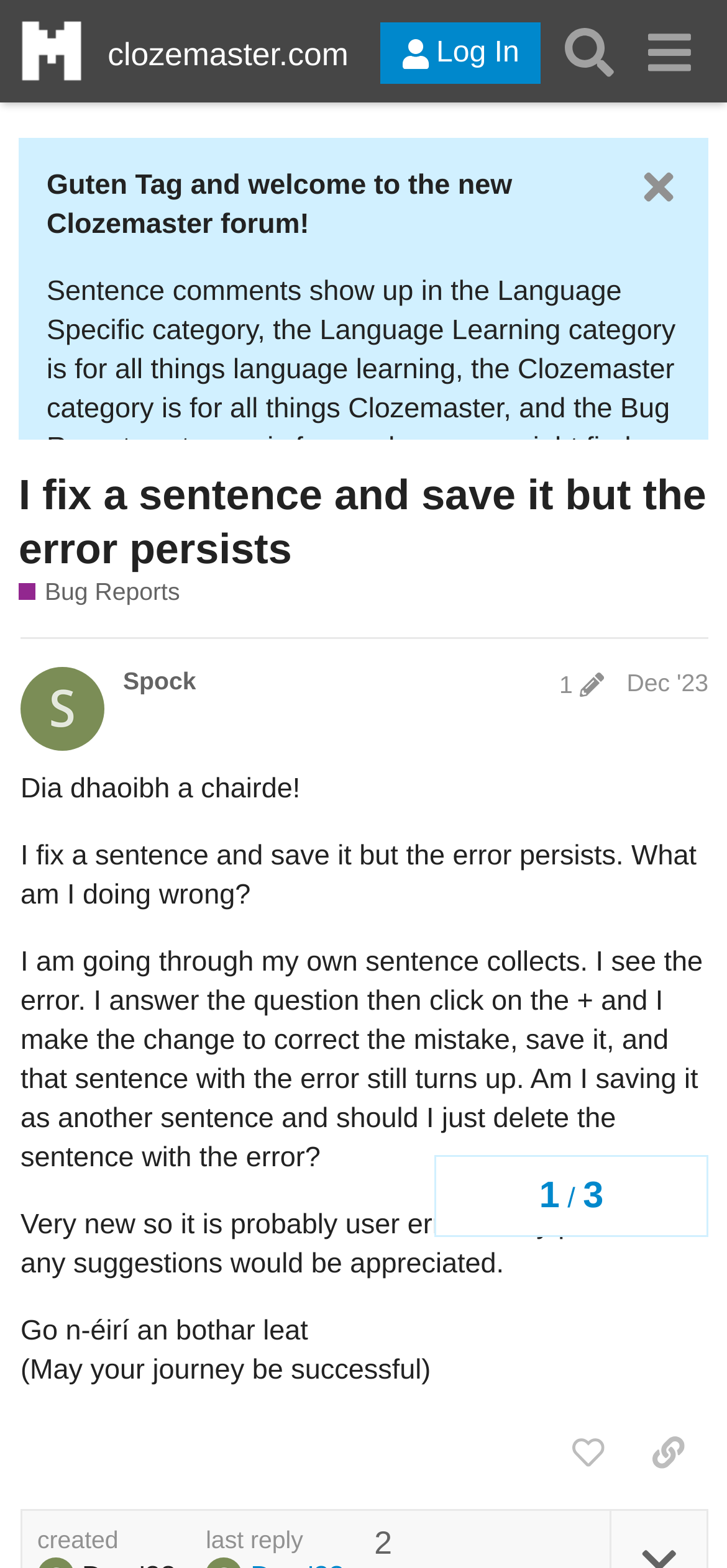Locate the bounding box coordinates of the element to click to perform the following action: 'Search with the 'I'm Feeling Lucky' button'. The coordinates should be given as four float values between 0 and 1, in the form of [left, top, right, bottom].

None